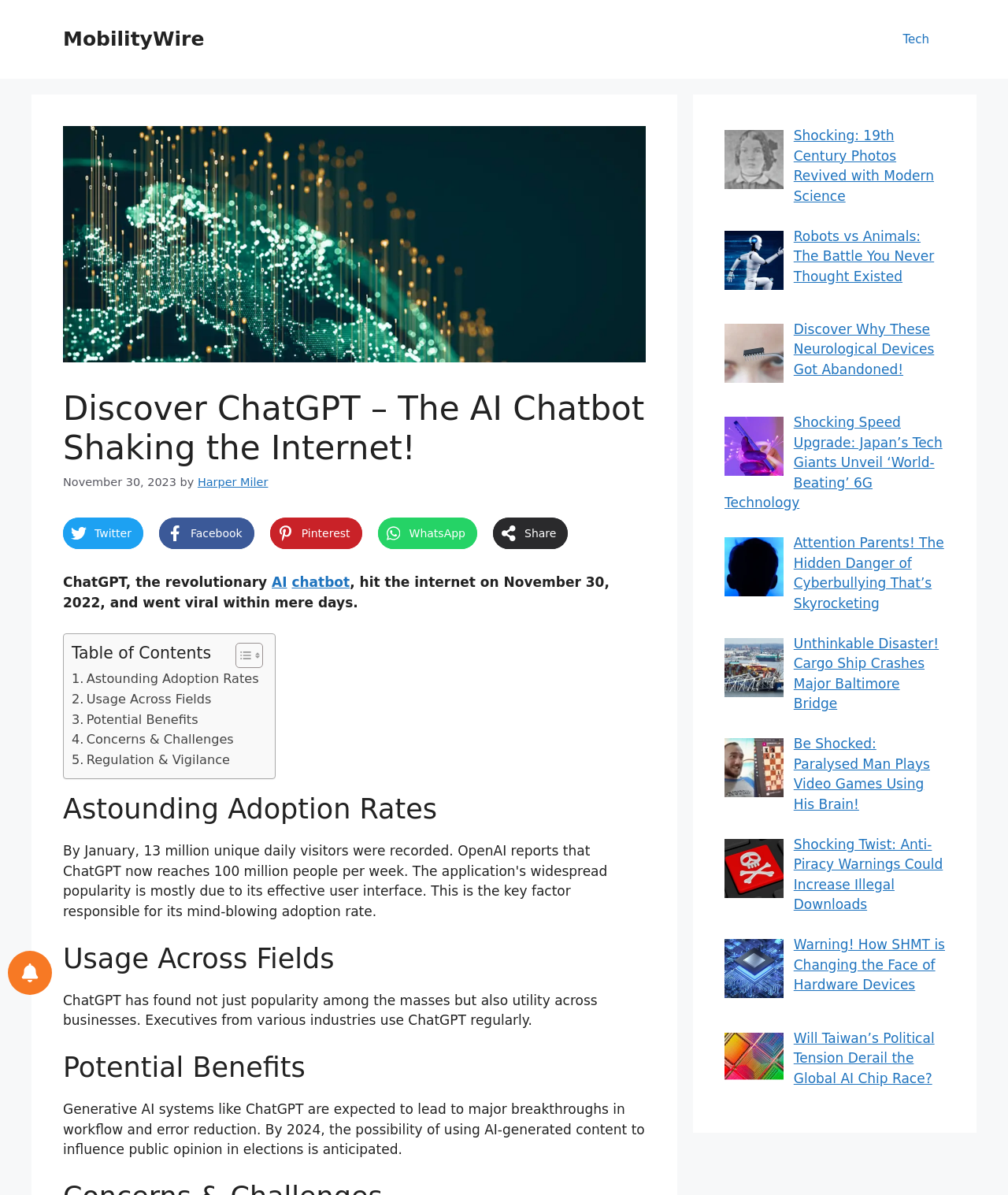Locate the bounding box coordinates of the UI element described by: "Tech". Provide the coordinates as four float numbers between 0 and 1, formatted as [left, top, right, bottom].

[0.88, 0.013, 0.938, 0.053]